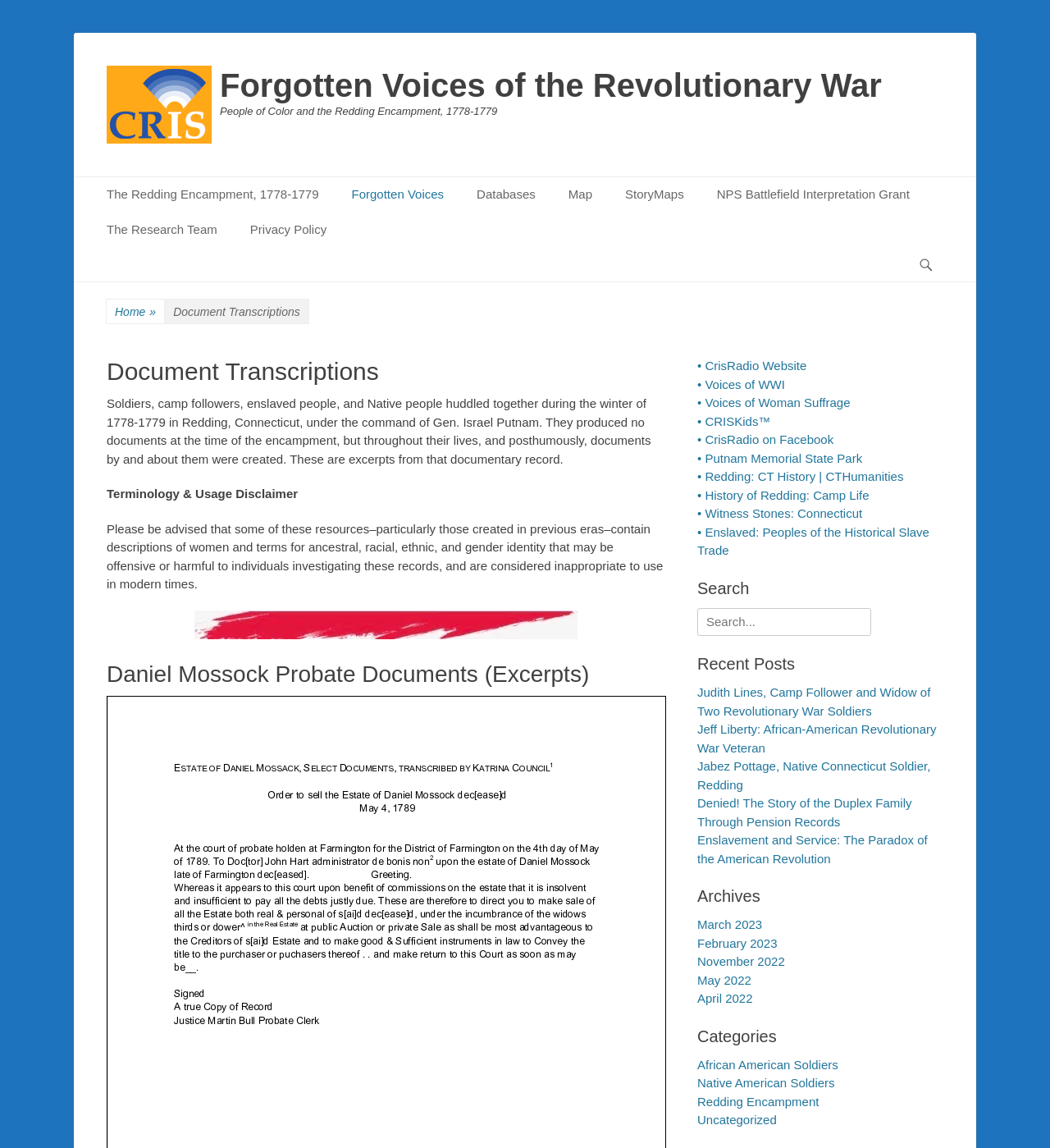For the element described, predict the bounding box coordinates as (top-left x, top-left y, bottom-right x, bottom-right y). All values should be between 0 and 1. Element description: alt="CrisRadio Logo"

[0.102, 0.057, 0.202, 0.125]